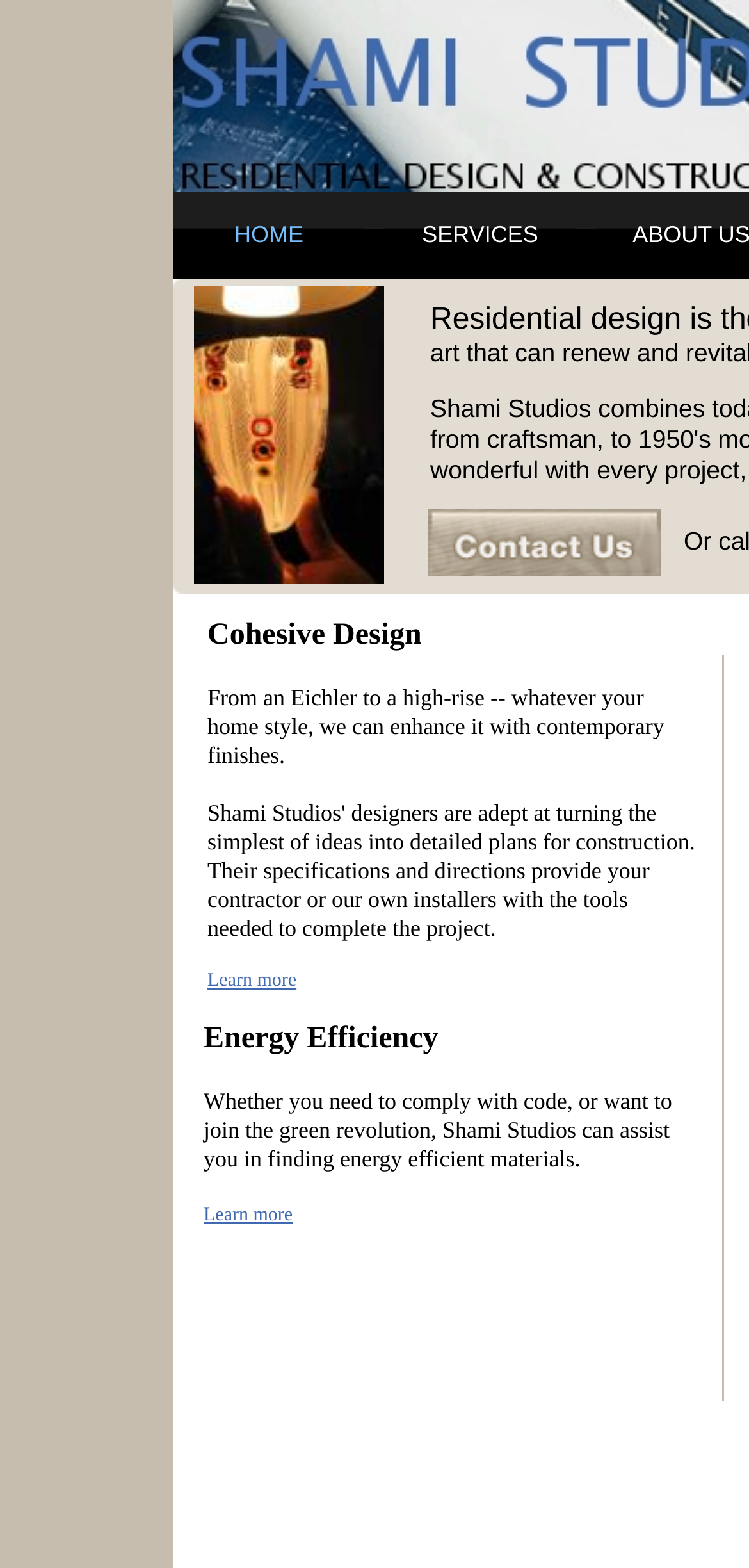Provide the bounding box coordinates of the HTML element this sentence describes: "Learn more".

[0.272, 0.768, 0.391, 0.782]